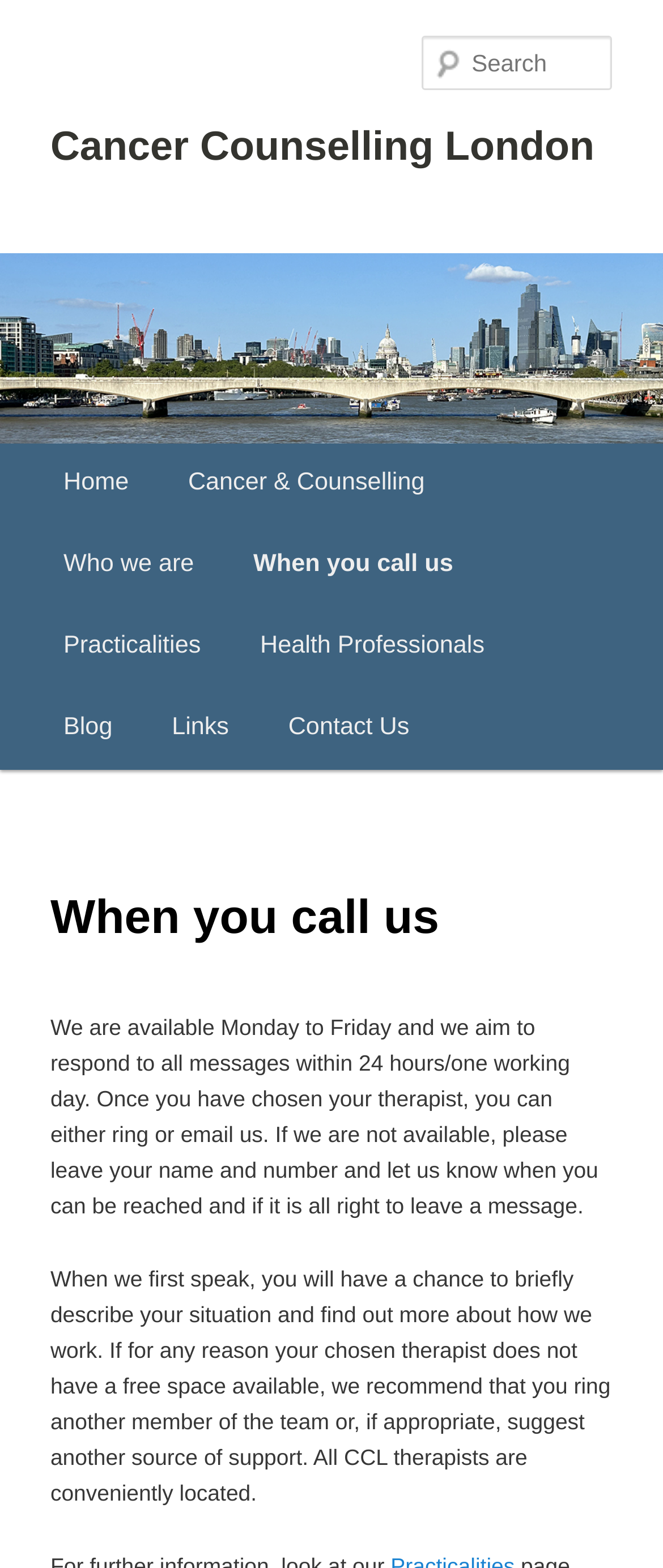From the image, can you give a detailed response to the question below:
What should you do if the chosen therapist does not have a free space available?

I found the answer in the StaticText element that mentions 'If for any reason your chosen therapist does not have a free space available, we recommend that you ring another member of the team or, if appropriate, suggest another source of support.' This indicates that if the chosen therapist is not available, you should ring another member of the team.